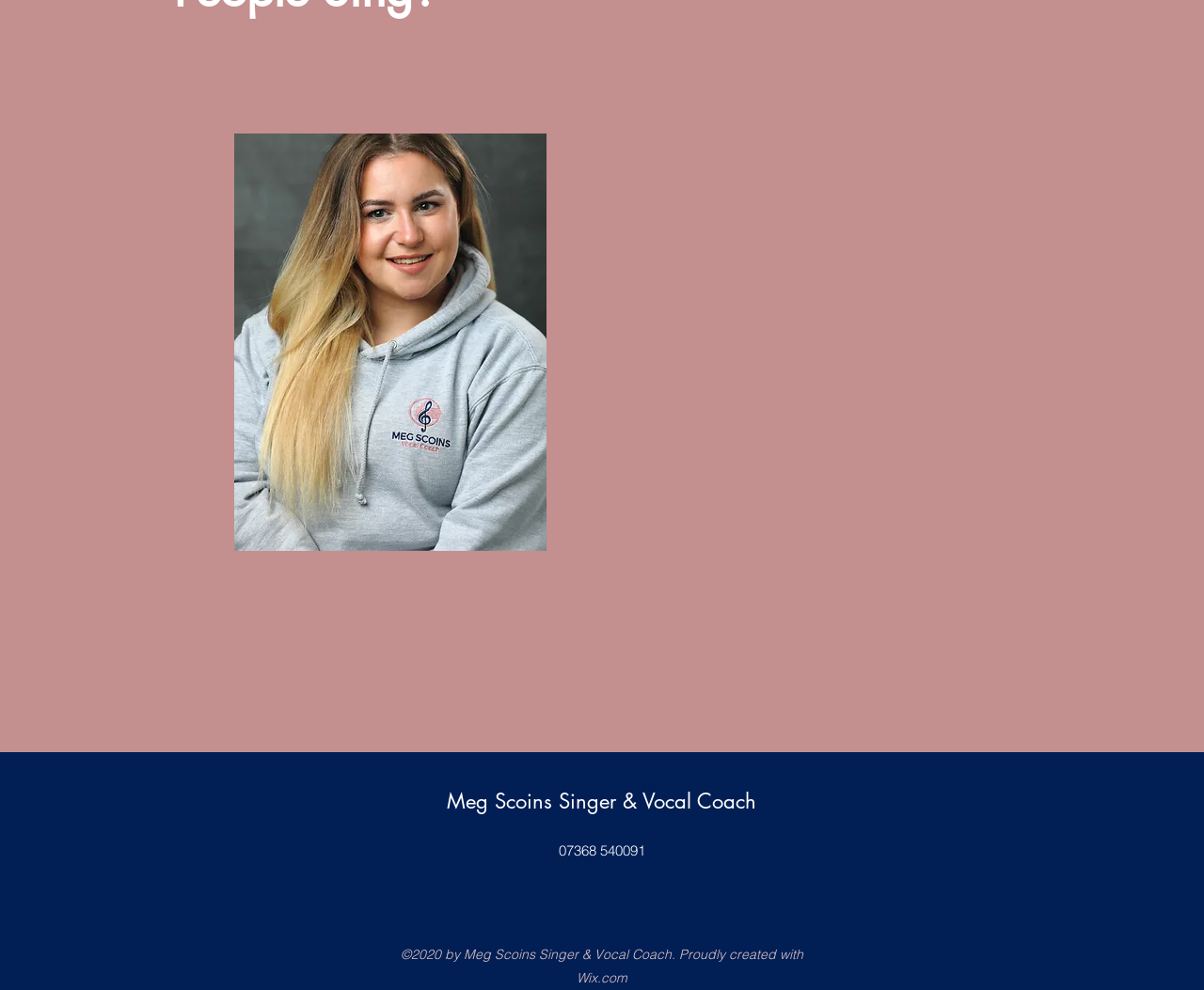What is the website builder used?
Please look at the screenshot and answer using one word or phrase.

Wix.com